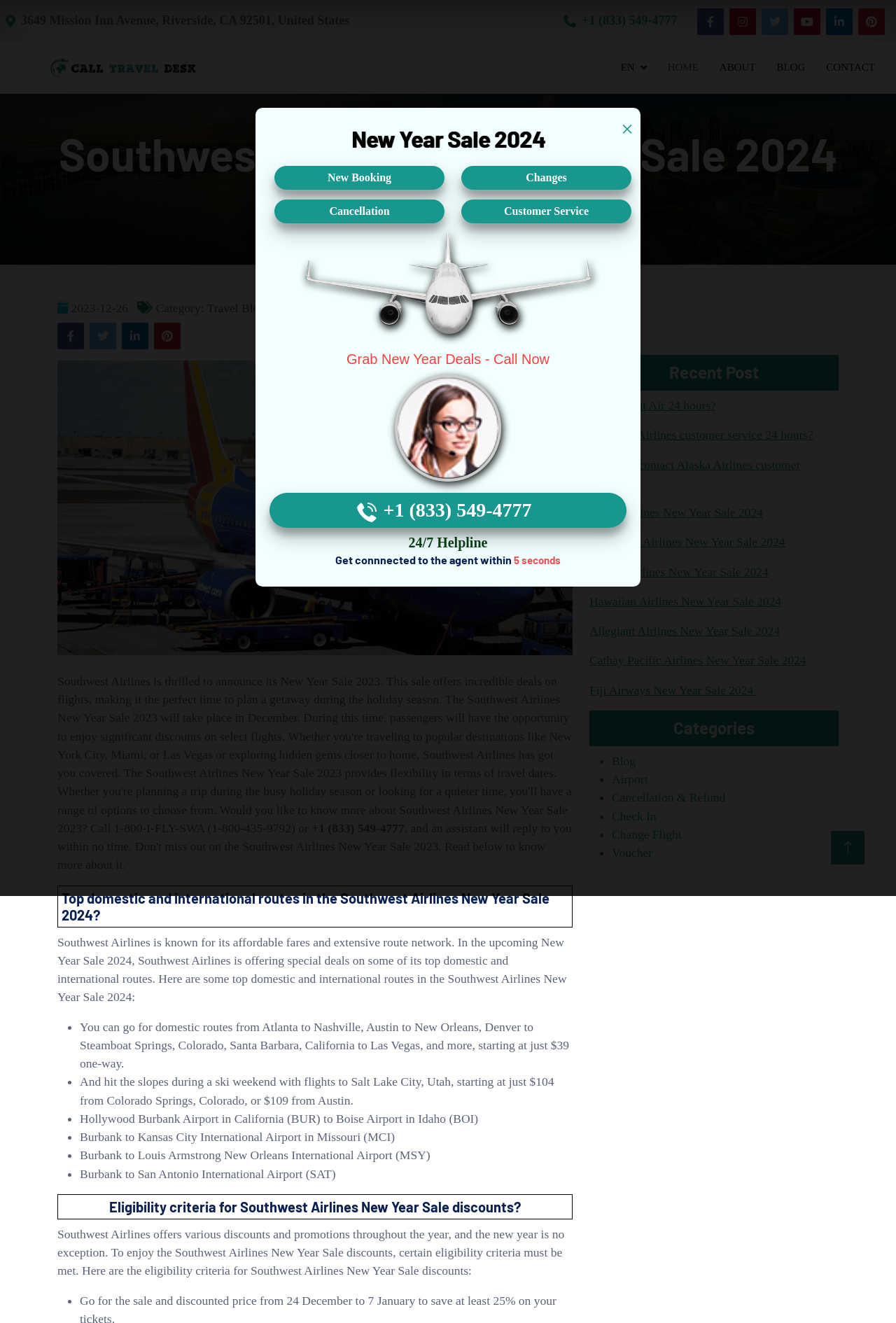Refer to the element description +1 (833) 549-4777 and identify the corresponding bounding box in the screenshot. Format the coordinates as (top-left x, top-left y, bottom-right x, bottom-right y) with values in the range of 0 to 1.

[0.649, 0.01, 0.756, 0.021]